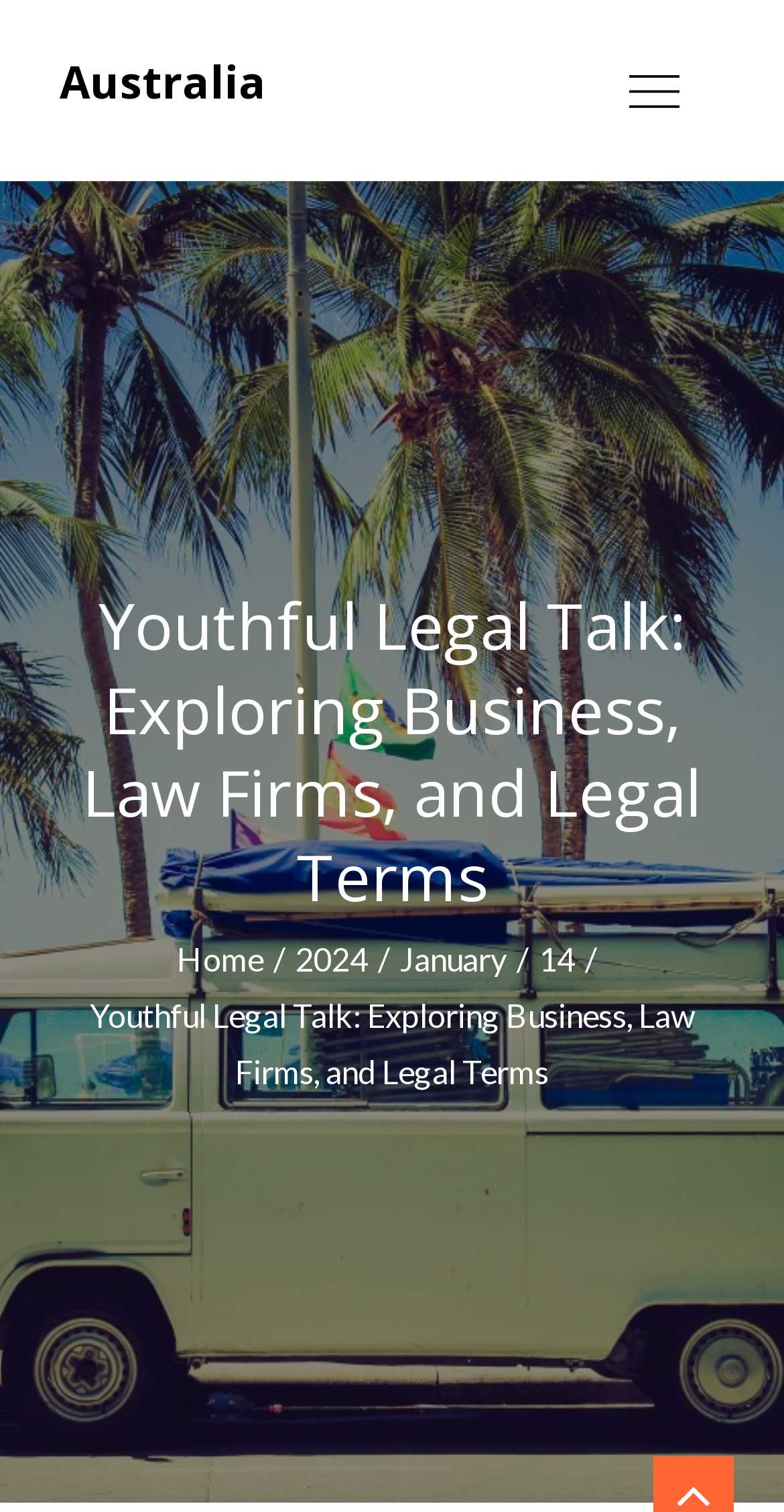Answer the question in one word or a short phrase:
How many navigation links are in the breadcrumbs?

4